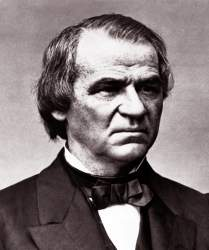Offer an in-depth caption that covers the entire scene depicted in the image.

This image features a portrait of Andrew Johnson, the 17th President of the United States, who served from 1865 to 1869. The photograph captures a serious and contemplative expression on his face, reflecting the tumultuous times he faced during his presidency, particularly the Reconstruction era following the Civil War. Johnson, a Southern Democrat, assumed the presidency after the assassination of Abraham Lincoln and was known for his contentious policies regarding the reintegration of Southern states. The image is associated with his speech, "Remarks to the First Colored Regiment of the District of Columbia," delivered on October 10, 1865, highlighting his interactions with African American soldiers during a pivotal moment in U.S. history.